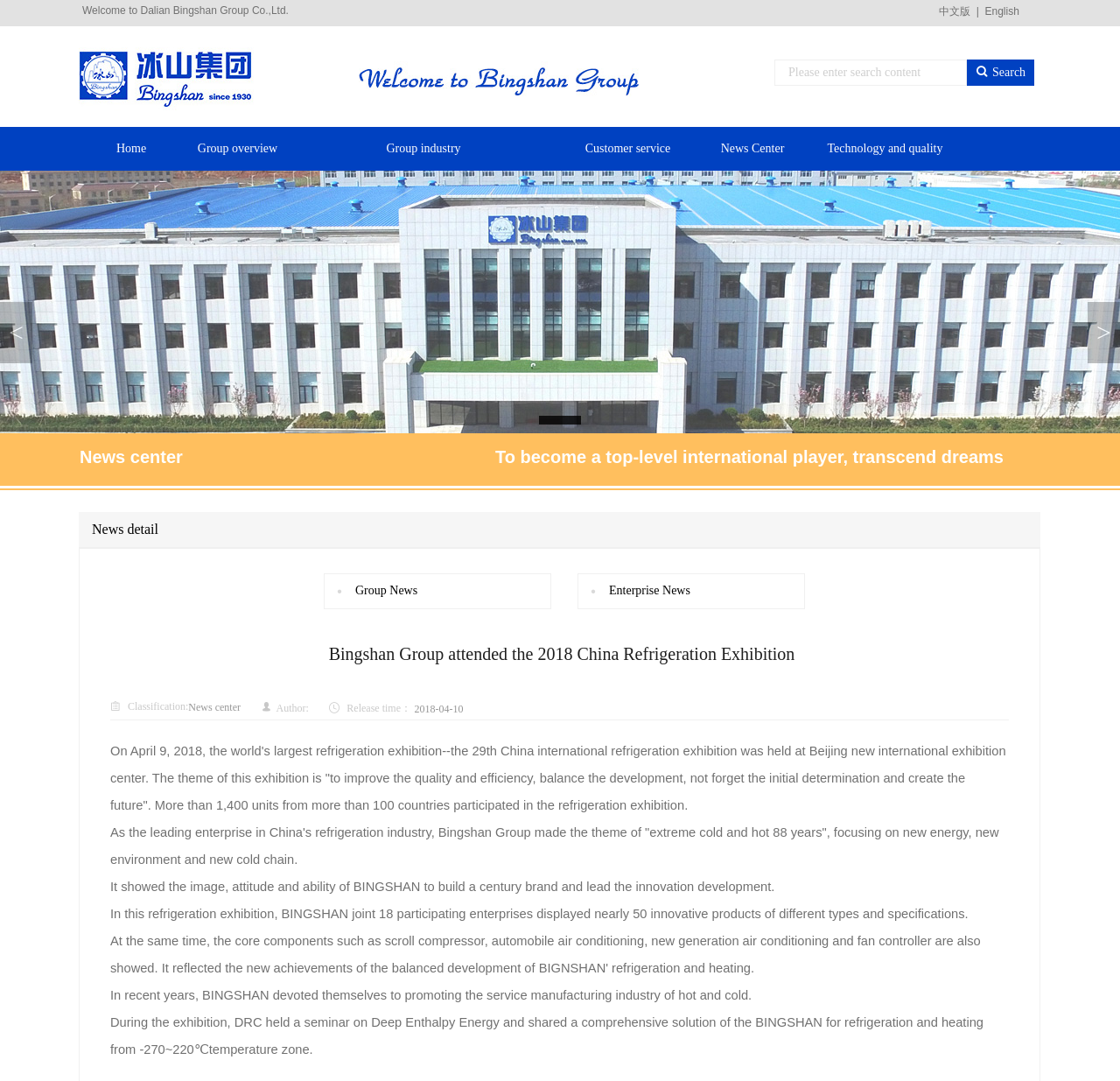How many units participated in the refrigeration exhibition?
Offer a detailed and exhaustive answer to the question.

According to the article, more than 1,400 units from more than 100 countries participated in the refrigeration exhibition.